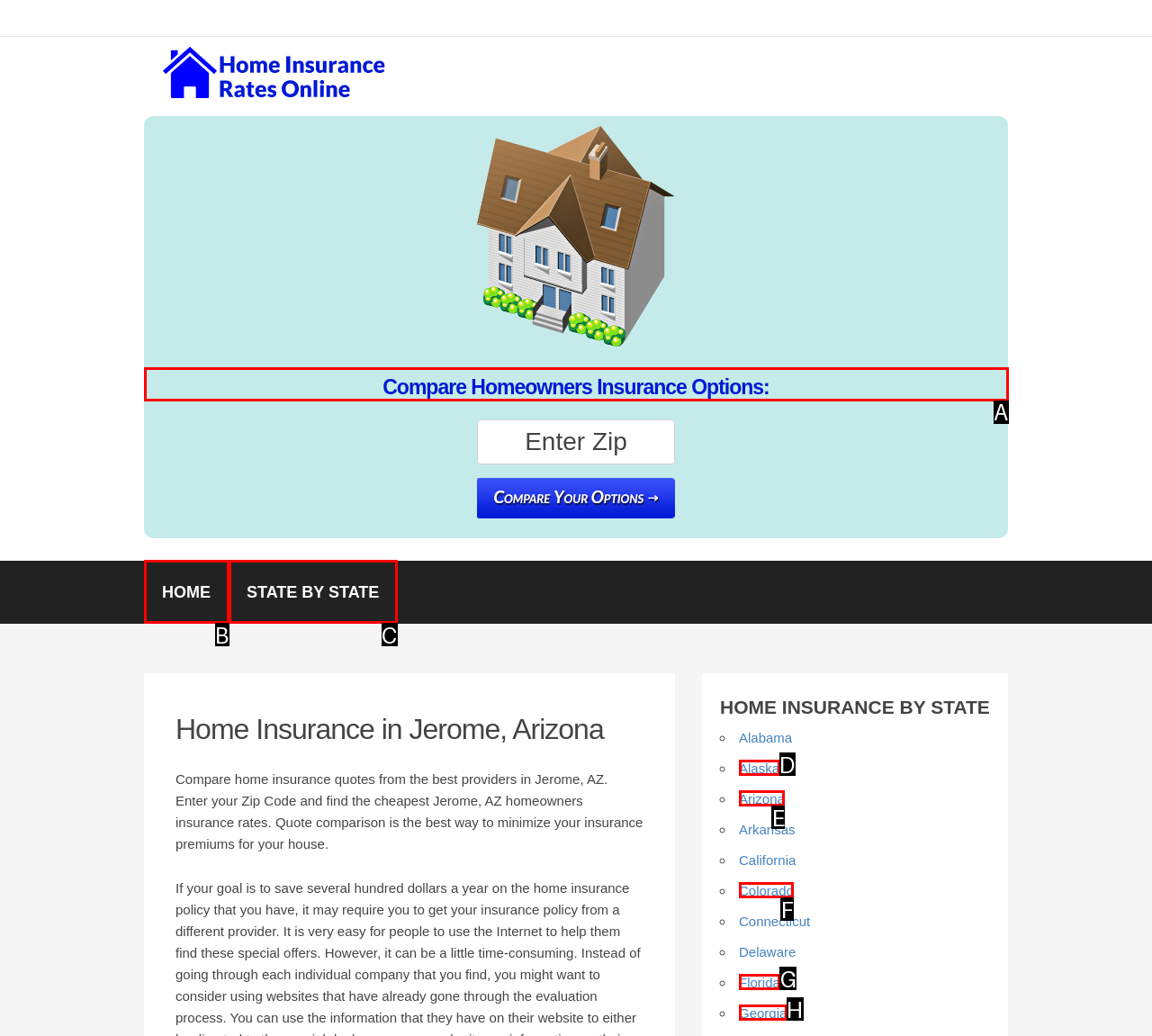Which option should be clicked to execute the task: Compare home insurance options?
Reply with the letter of the chosen option.

A